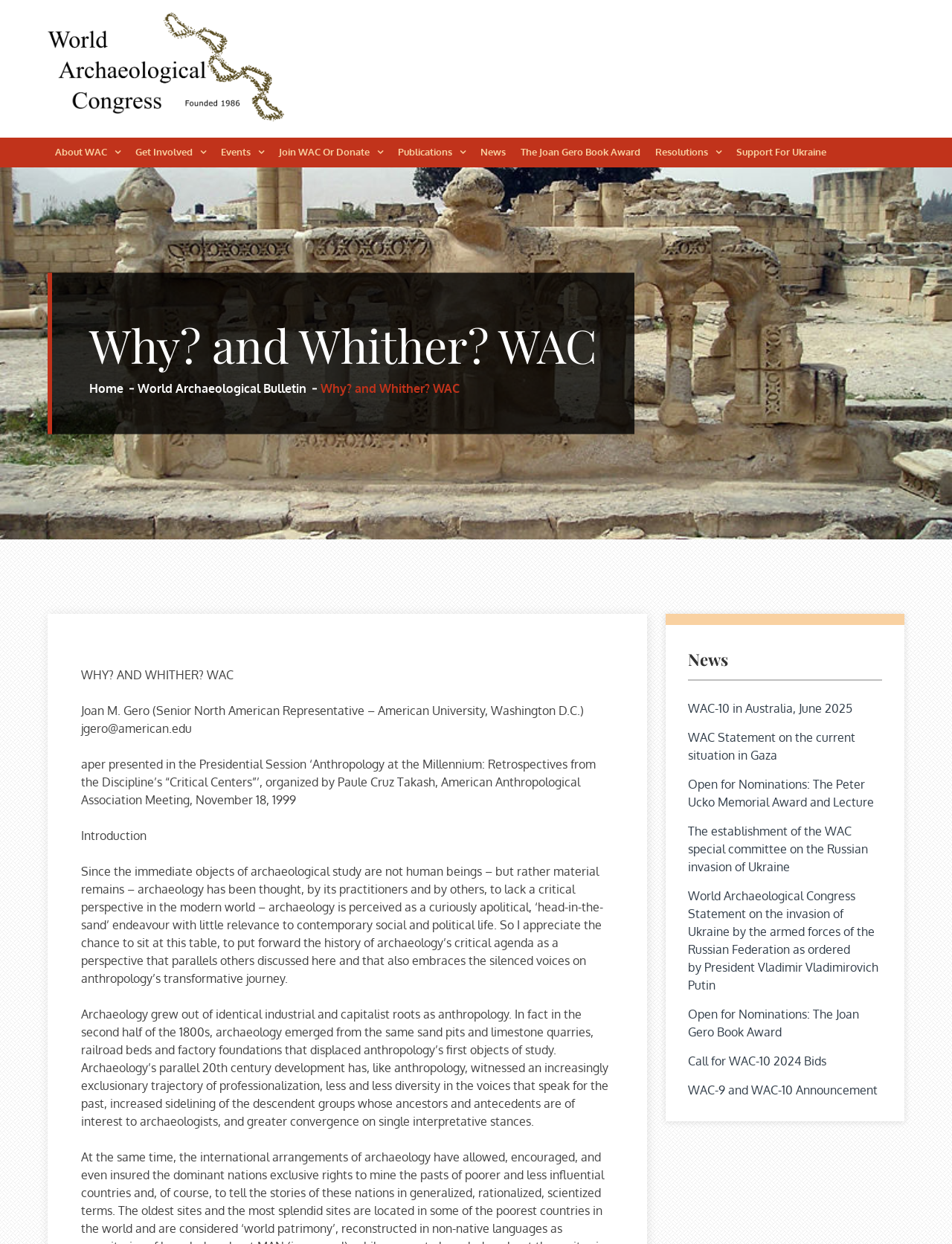Who is the author of the paper mentioned in the text?
Please use the visual content to give a single word or phrase answer.

Joan M. Gero